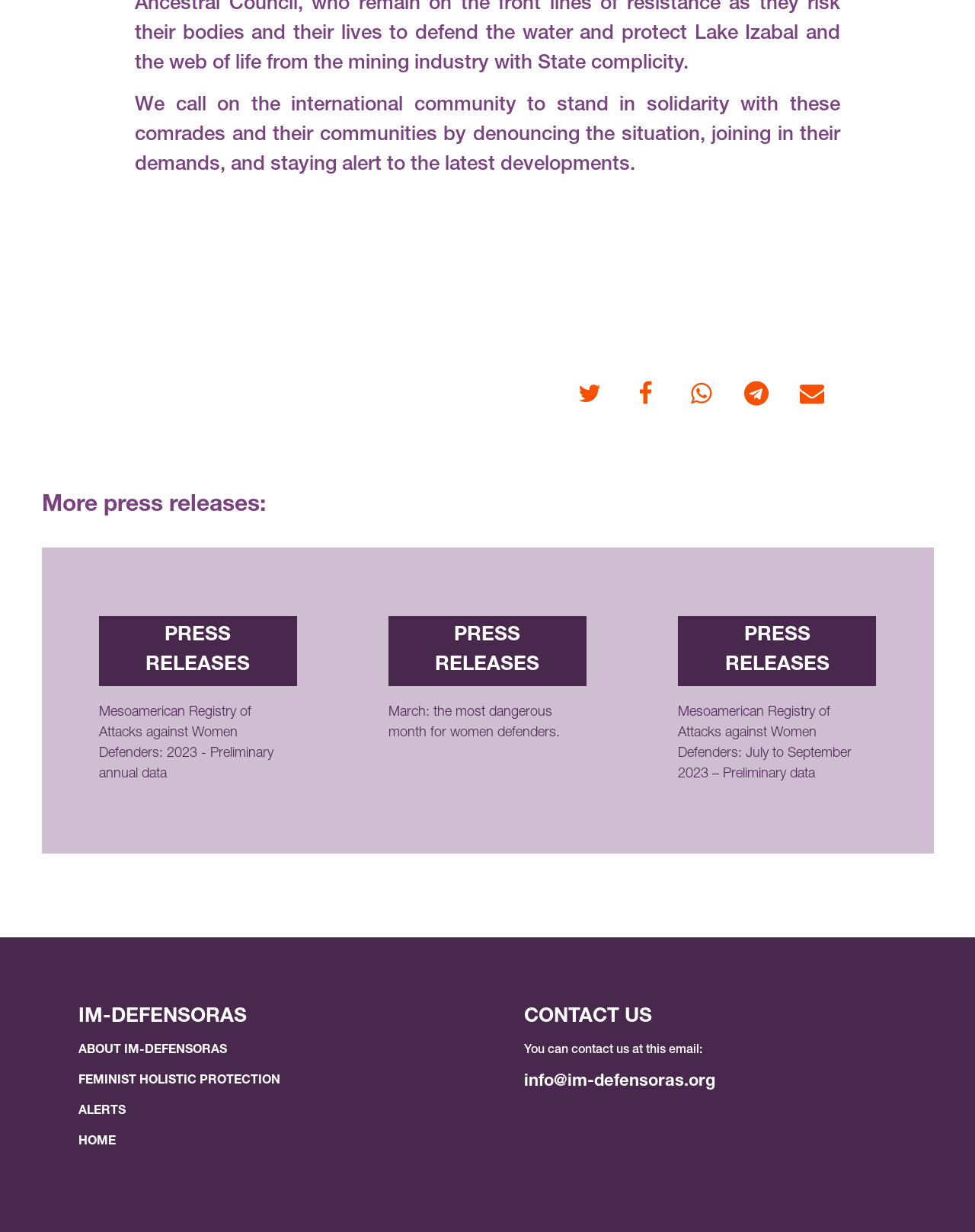Please find and report the bounding box coordinates of the element to click in order to perform the following action: "Read more press releases". The coordinates should be expressed as four float numbers between 0 and 1, in the format [left, top, right, bottom].

[0.101, 0.5, 0.305, 0.557]